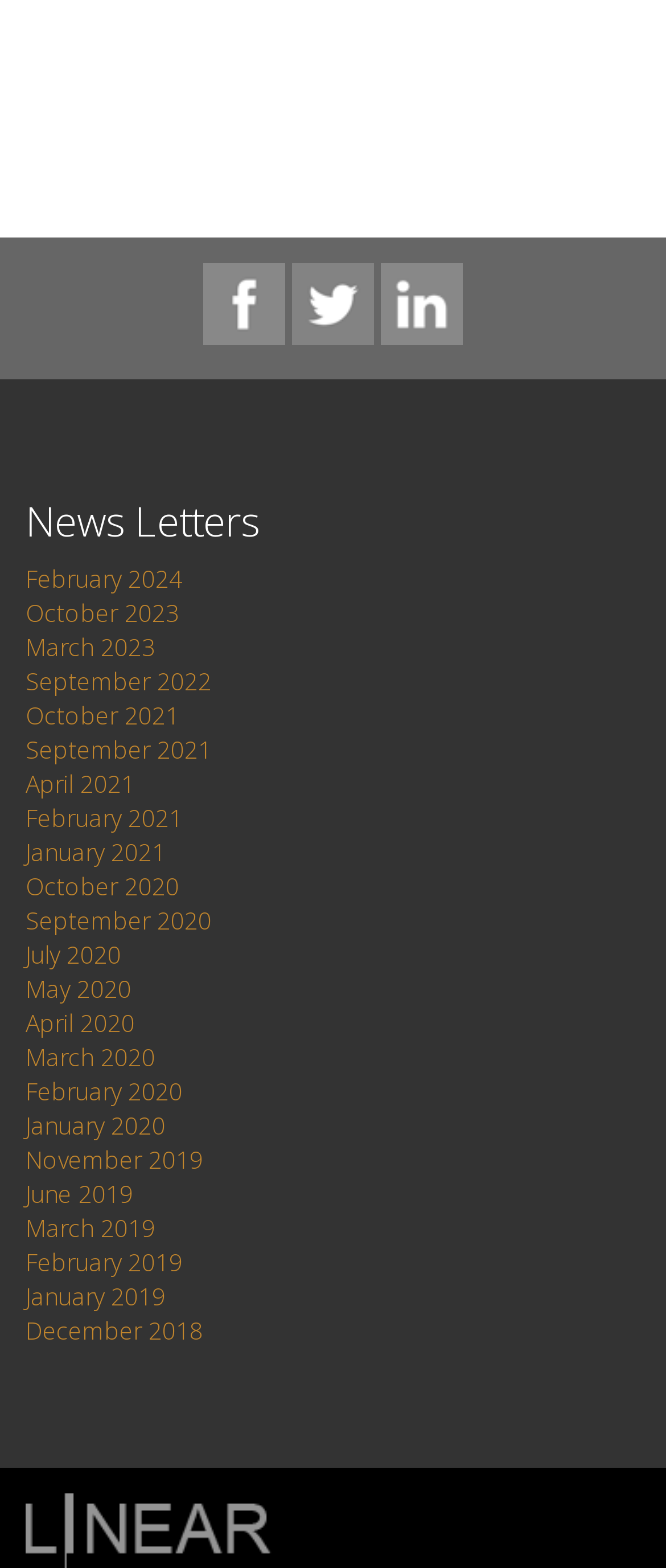Please answer the following question using a single word or phrase: 
Is there a link to an organization related to acoustic consultants?

Yes